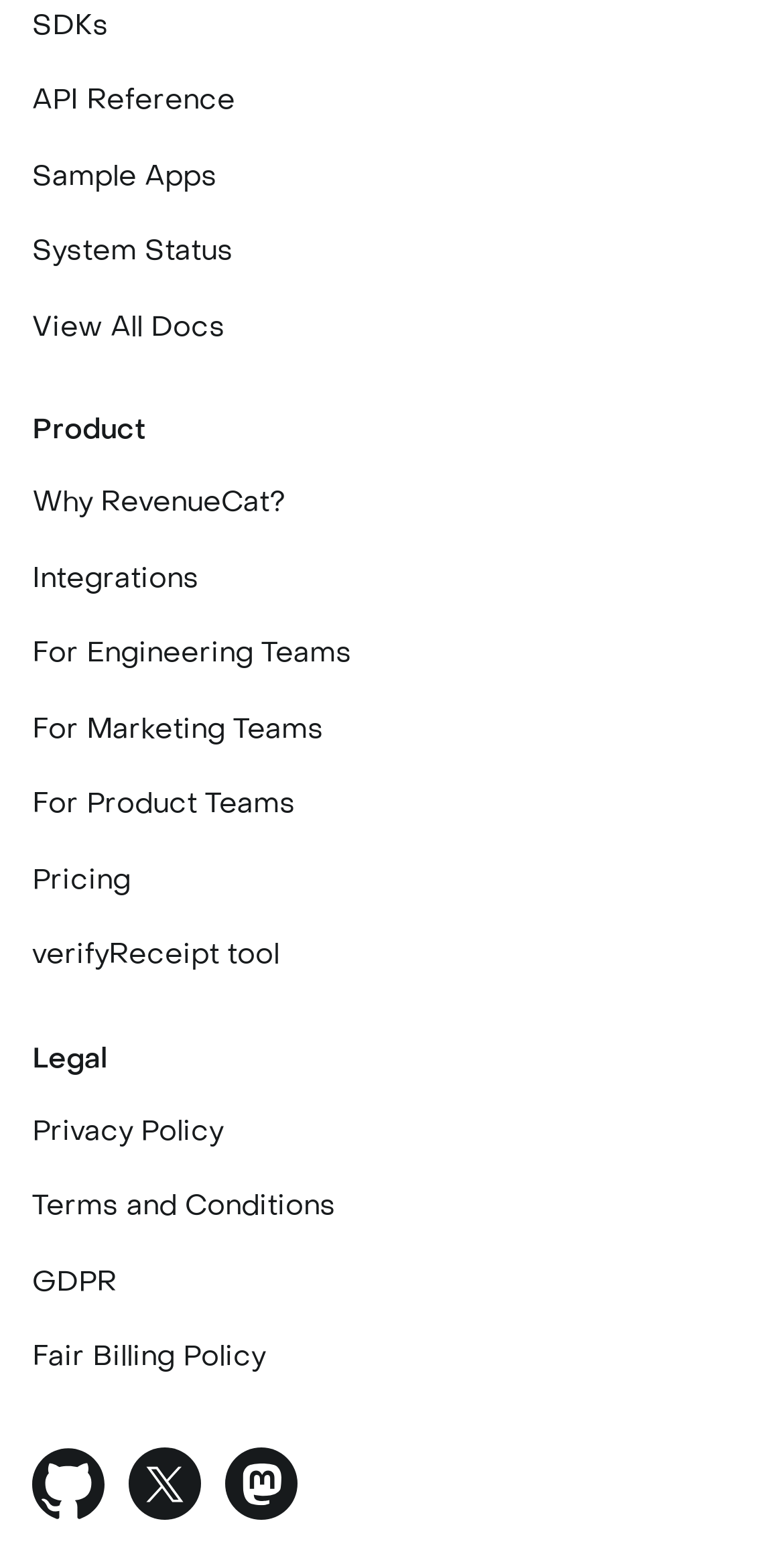How many social media links are available?
Please answer using one word or phrase, based on the screenshot.

3